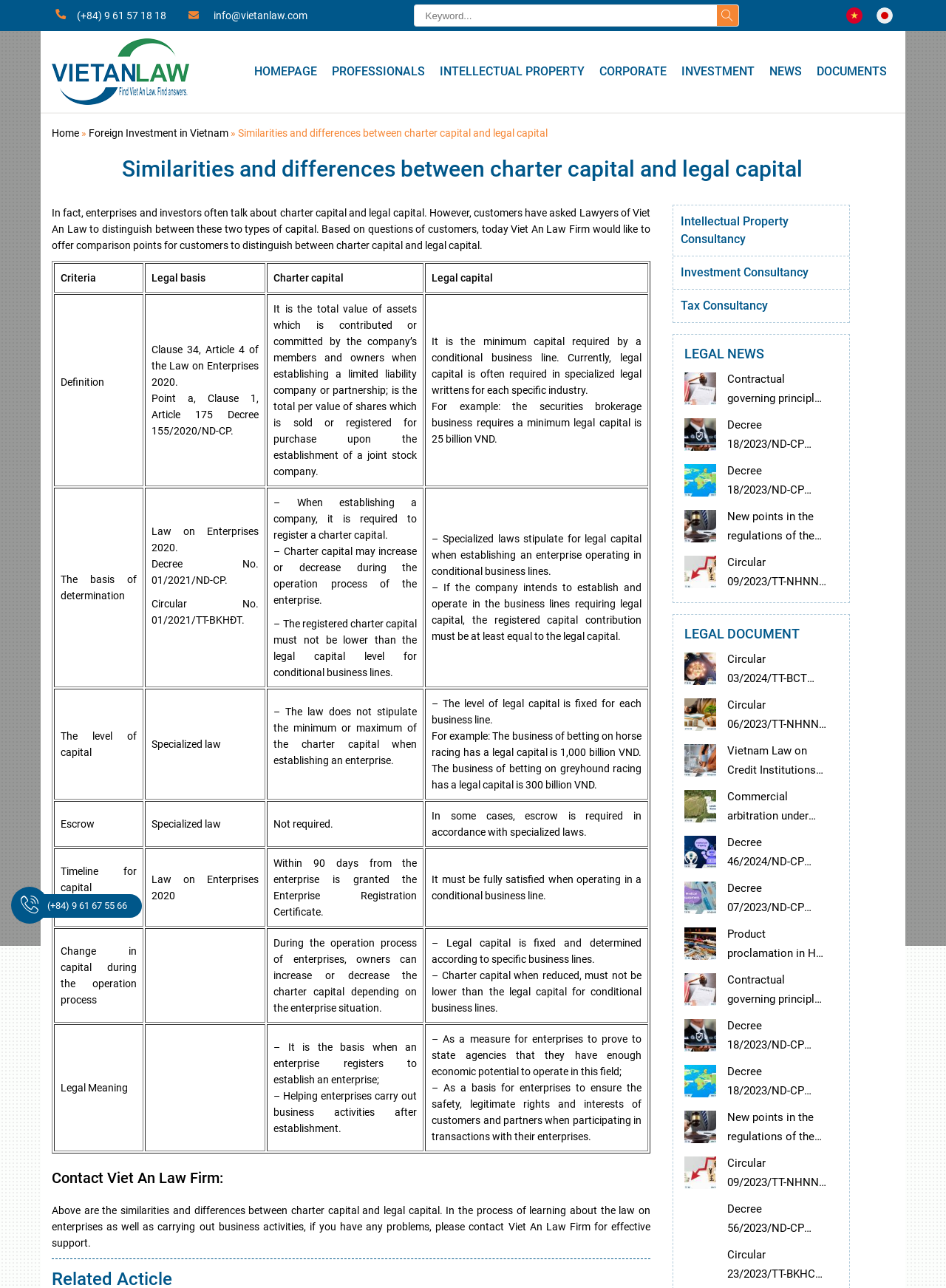Please identify the bounding box coordinates of the element I need to click to follow this instruction: "view intellectual property services".

[0.457, 0.05, 0.626, 0.061]